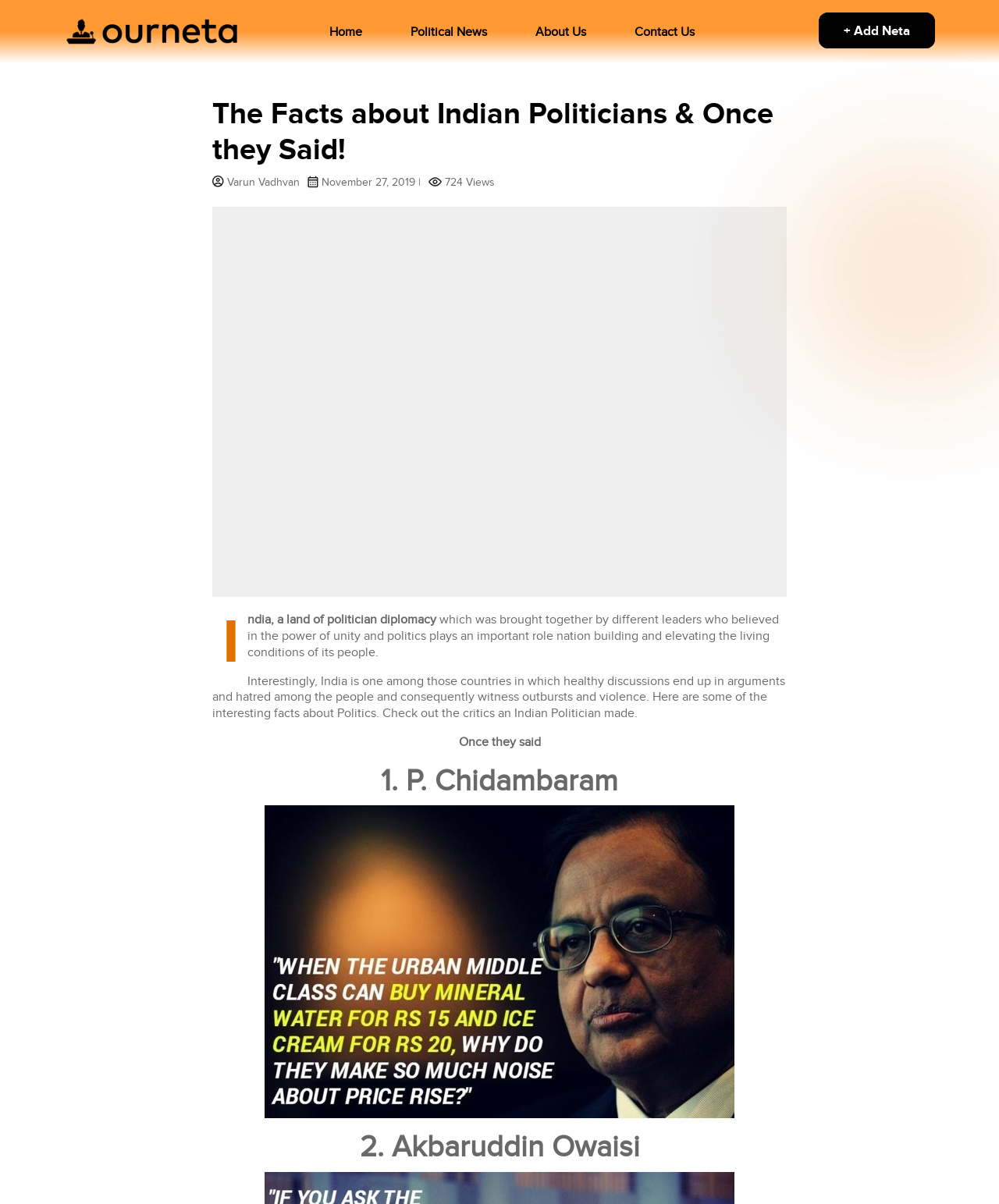What is the first menu item?
Using the visual information, answer the question in a single word or phrase.

Home